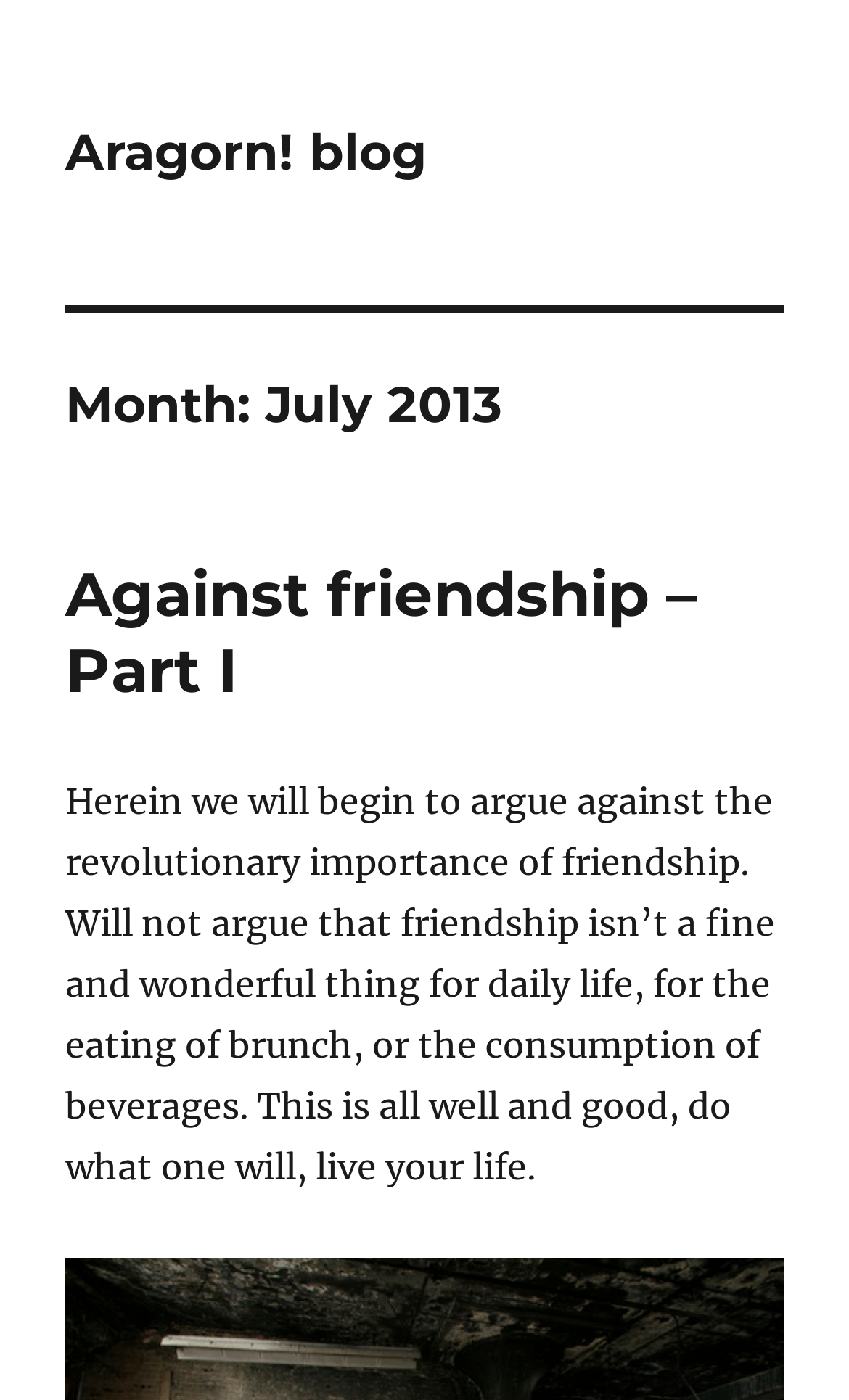Identify the bounding box coordinates for the UI element described by the following text: "Against friendship – Part I". Provide the coordinates as four float numbers between 0 and 1, in the format [left, top, right, bottom].

[0.077, 0.398, 0.82, 0.505]